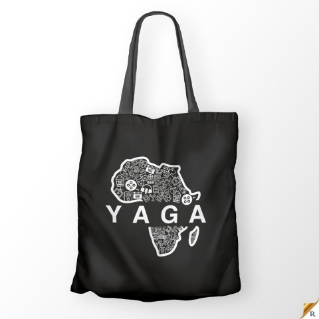Describe the image with as much detail as possible.

This image showcases a stylish black tote bag featuring the word "YAGA" prominently displayed across the center. The letter "Y" sits above a decorative outline of the African continent, which is intricately filled with various motifs and patterns, symbolizing cultural richness. The bag's design is both modern and artistic, making it a trendy accessory suitable for daily use or special occasions. Its spacious design and sturdy straps add practicality, while the unique artwork reflects a connection to African heritage and creativity.